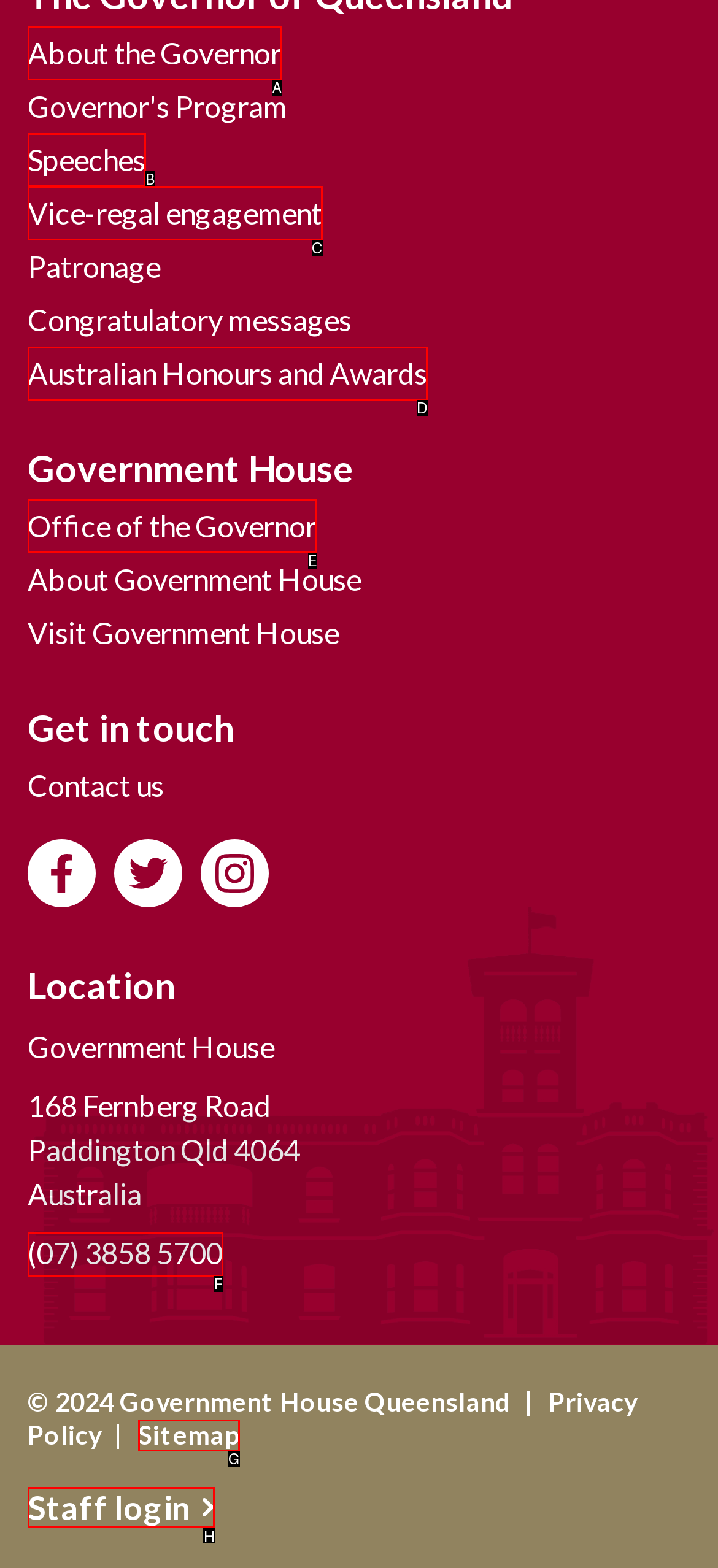Based on the description: Vice-regal engagement
Select the letter of the corresponding UI element from the choices provided.

C